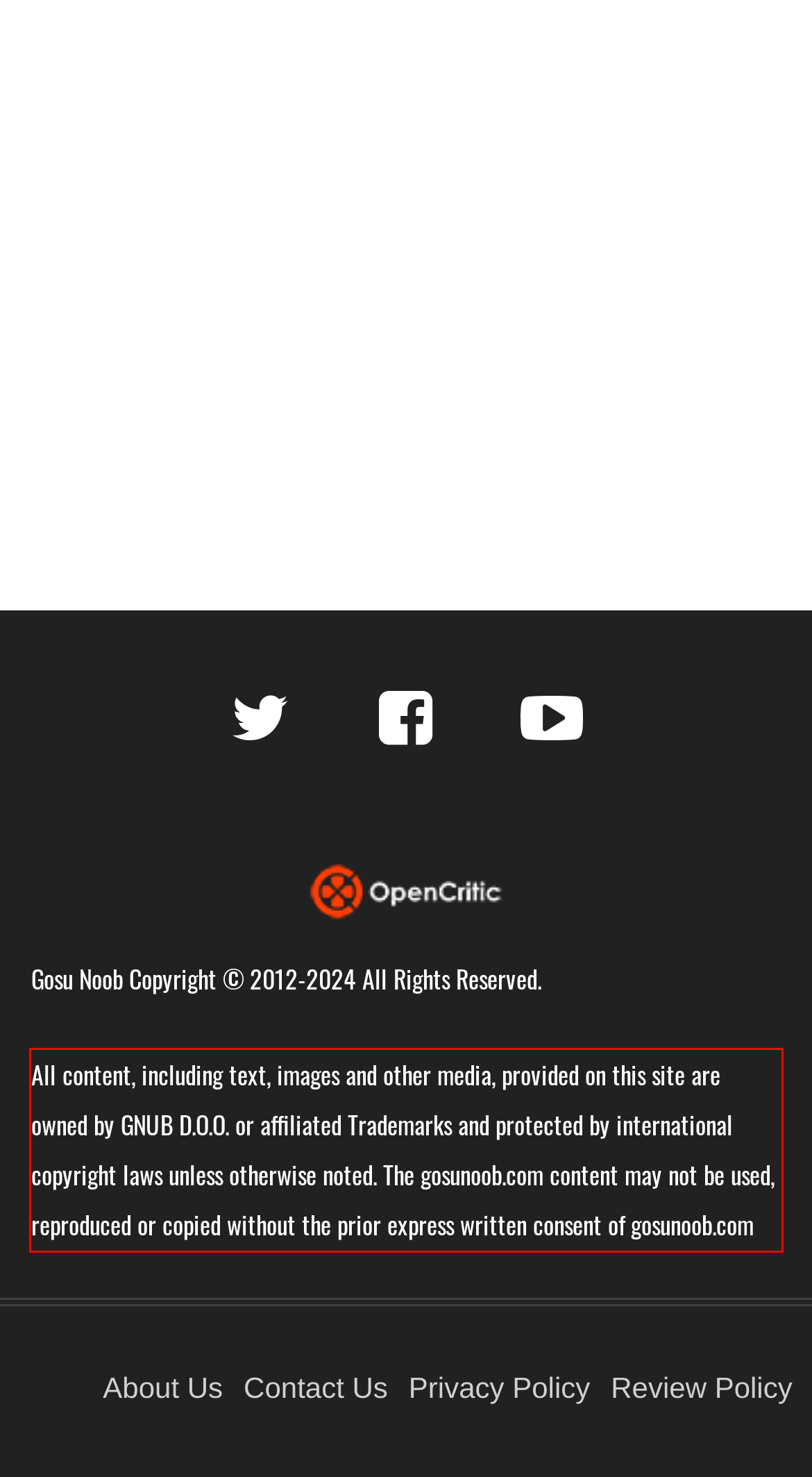Identify and extract the text within the red rectangle in the screenshot of the webpage.

All content, including text, images and other media, provided on this site are owned by GNUB D.O.O. or affiliated Trademarks and protected by international copyright laws unless otherwise noted. The gosunoob.com content may not be used, reproduced or copied without the prior express written consent of gosunoob.com